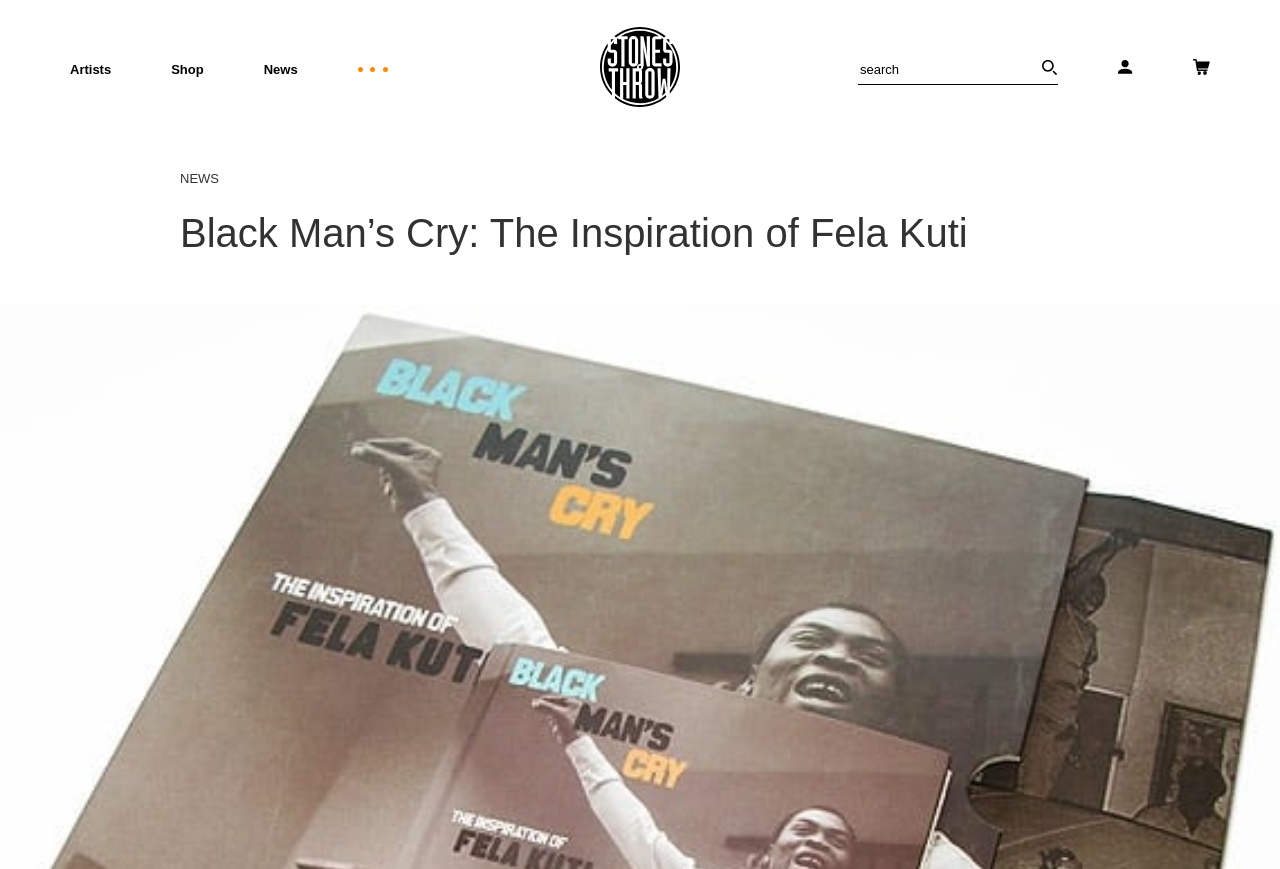What is the purpose of the textbox at the top right?
Answer the question using a single word or phrase, according to the image.

Search